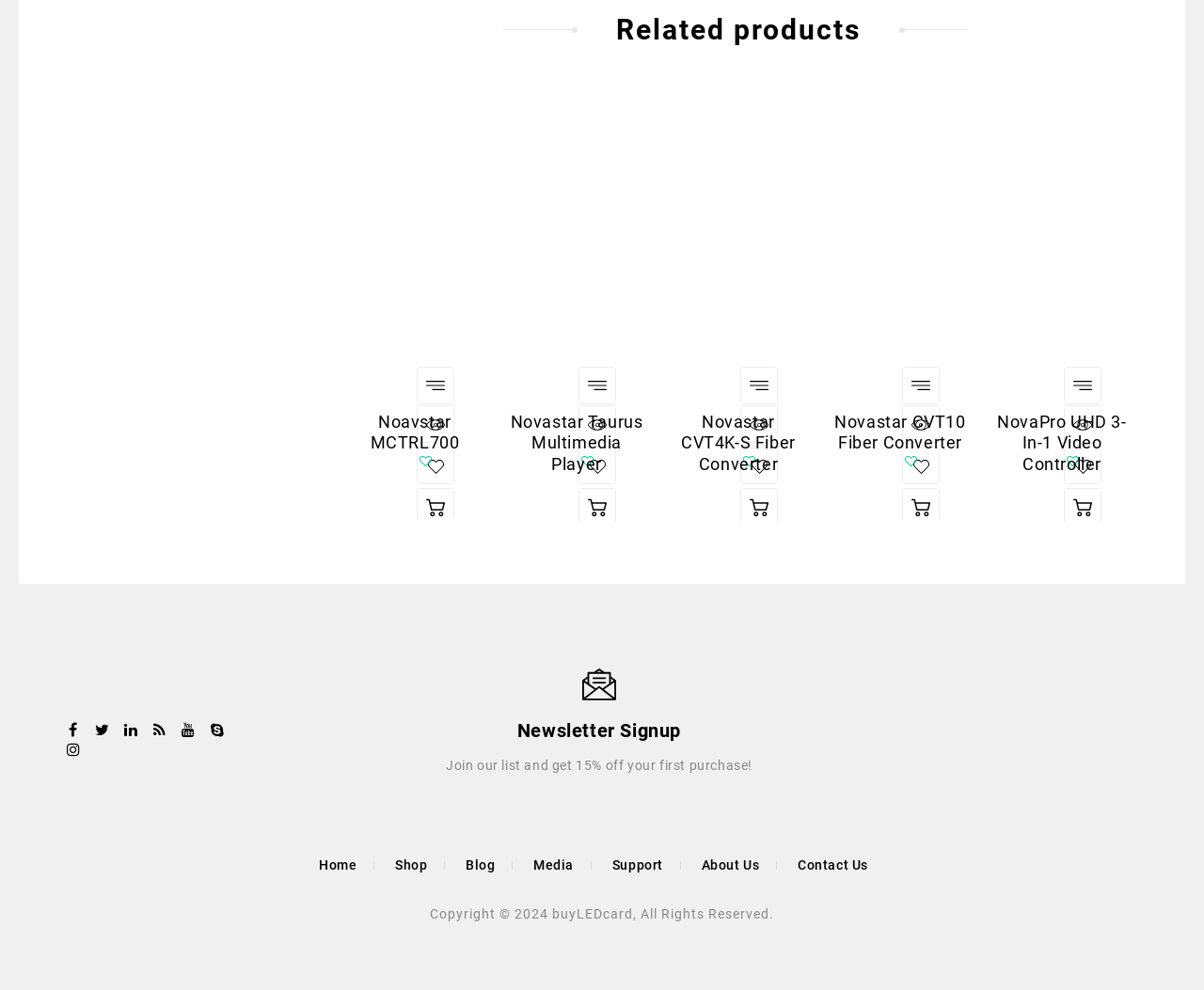What is the copyright information at the bottom of the page?
Give a single word or phrase answer based on the content of the image.

Copyright © 2024 buyLEDcard, All Rights Reserved.